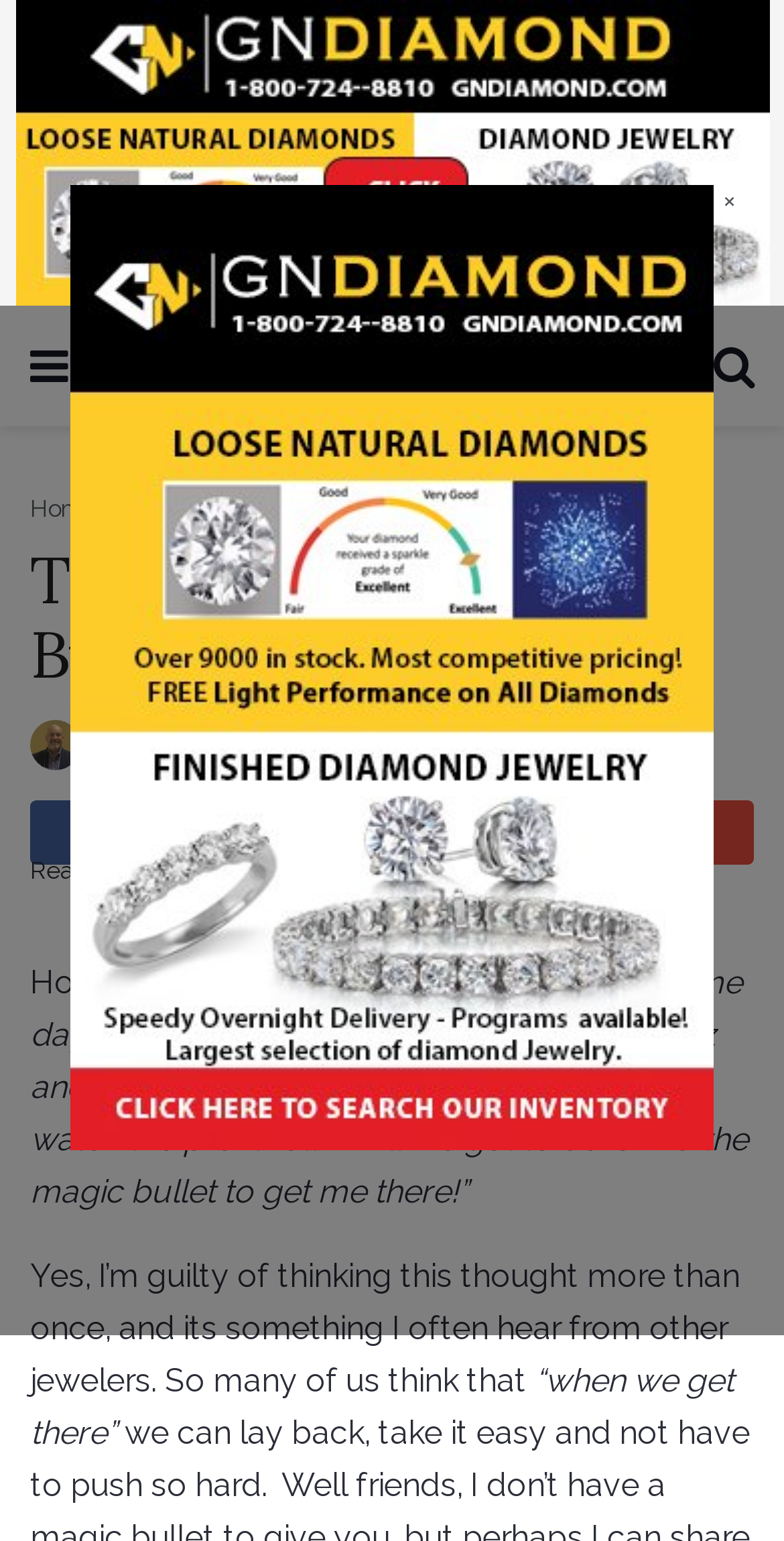What is the name of the website?
Look at the screenshot and respond with one word or a short phrase.

Southern Jewelry News